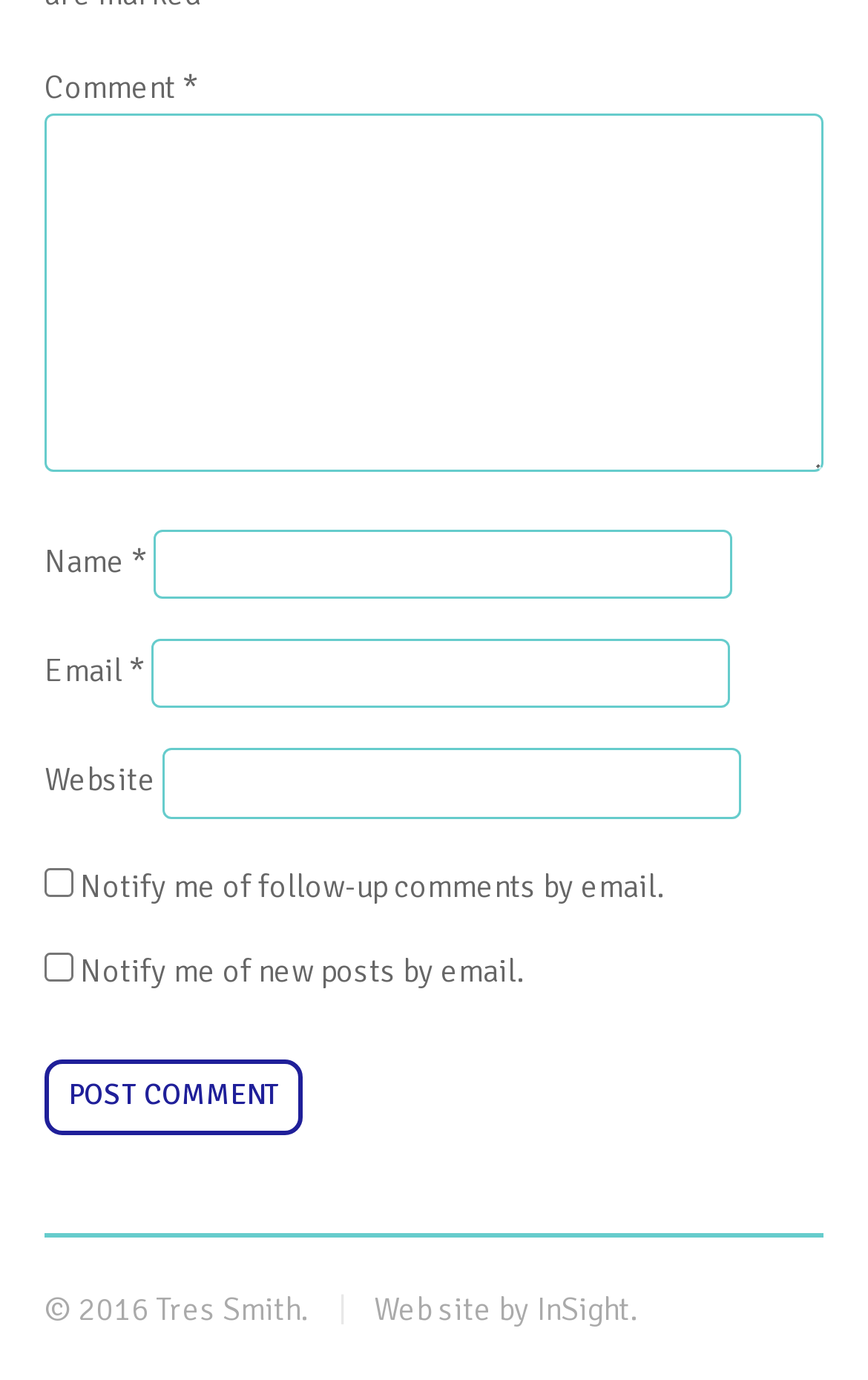Please specify the coordinates of the bounding box for the element that should be clicked to carry out this instruction: "Visit the website of InSight". The coordinates must be four float numbers between 0 and 1, formatted as [left, top, right, bottom].

[0.618, 0.934, 0.736, 0.965]